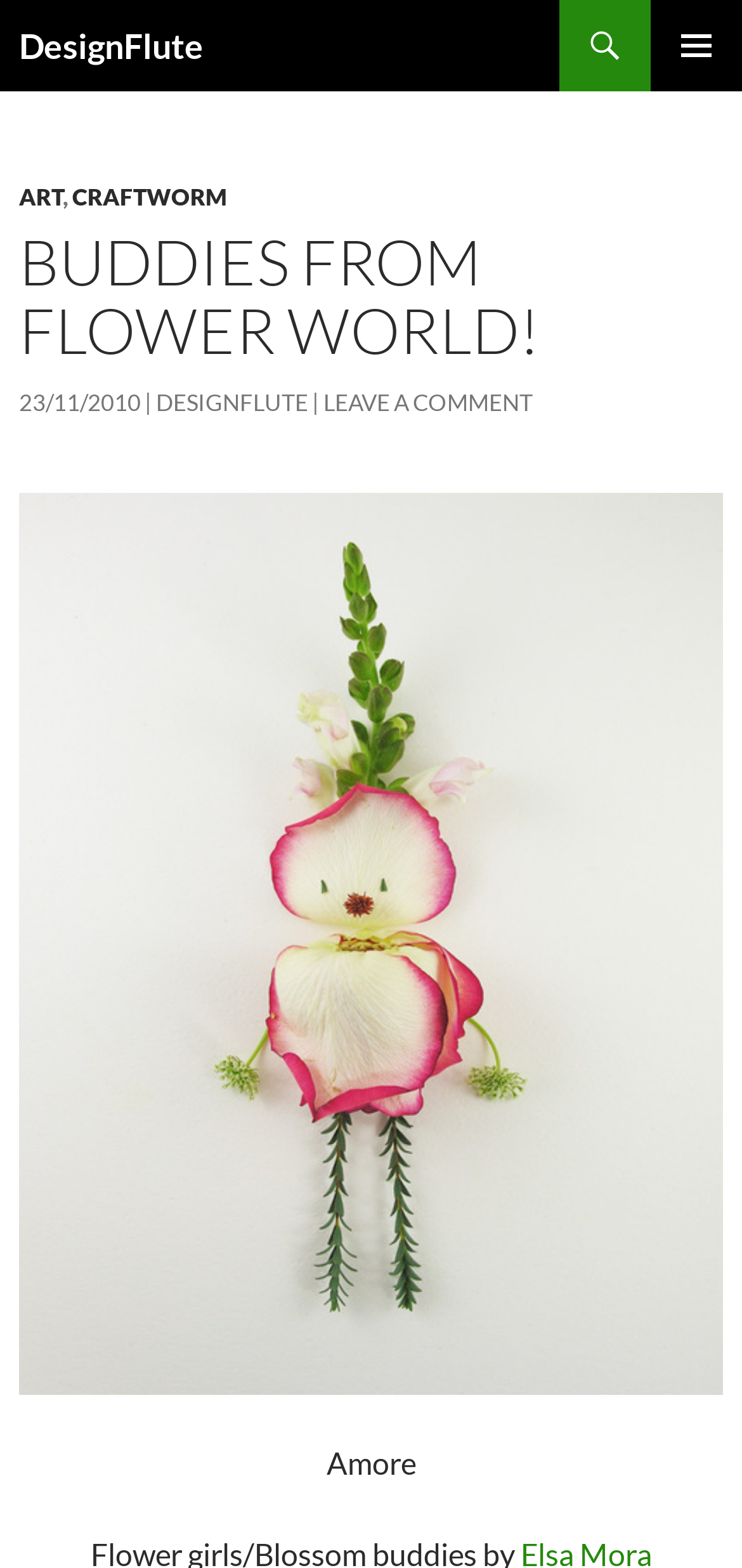What is the theme of the image?
Please answer the question as detailed as possible.

The webpage has an image with a link 'flower girls', and the image is likely to be related to the theme of flower girls, as the link text suggests.